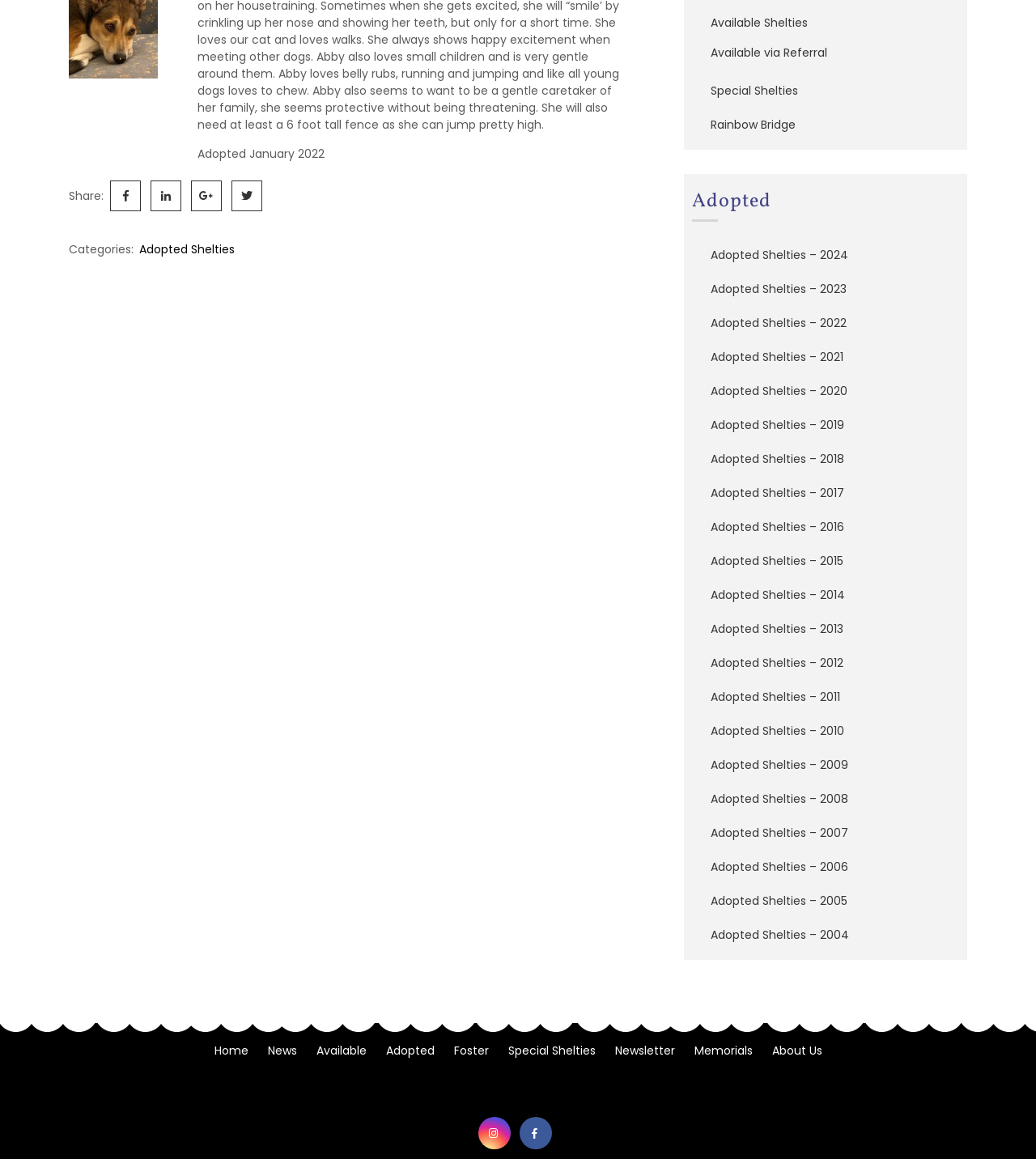Provide the bounding box coordinates of the HTML element this sentence describes: "Memorials". The bounding box coordinates consist of four float numbers between 0 and 1, i.e., [left, top, right, bottom].

[0.67, 0.899, 0.726, 0.913]